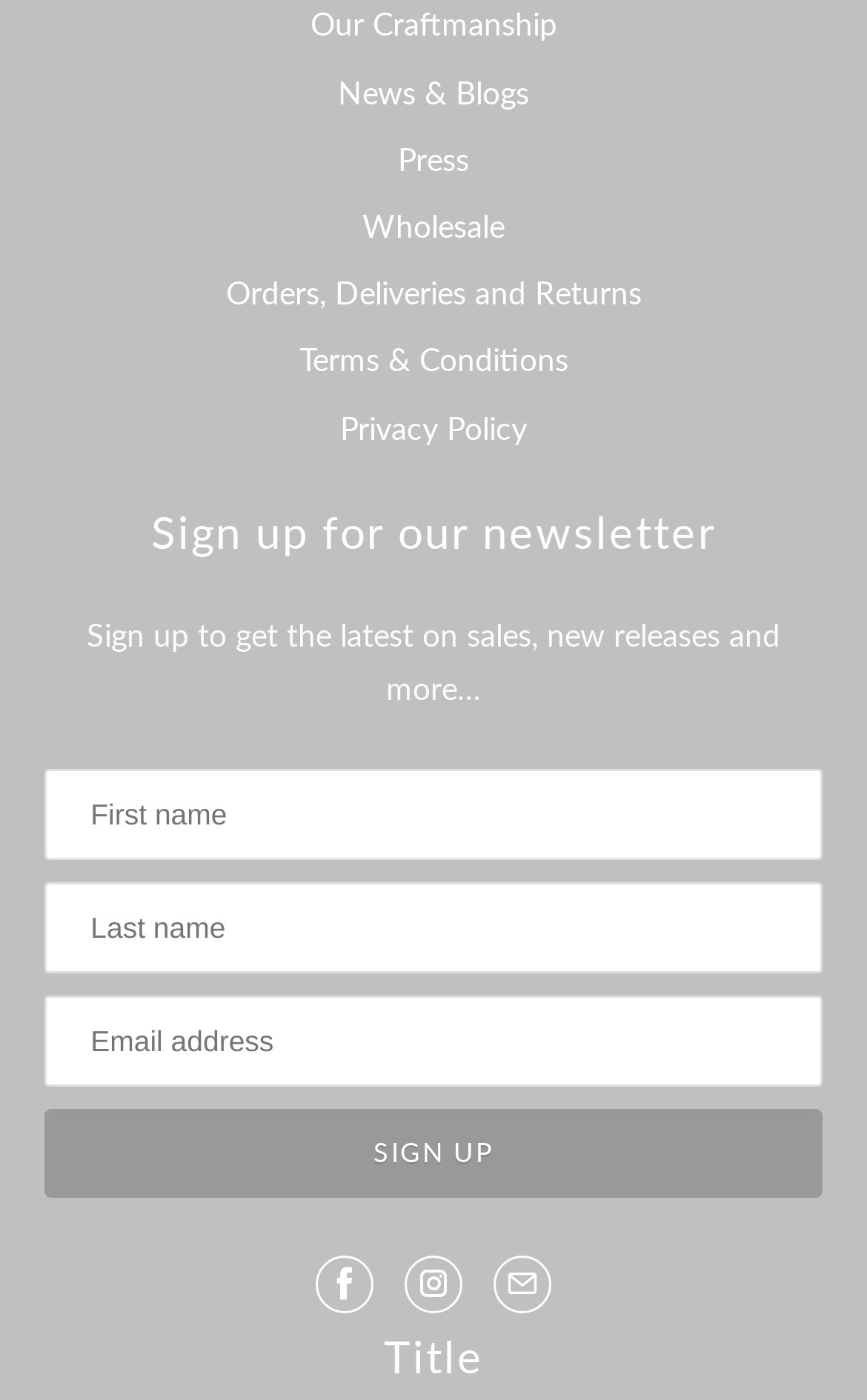Look at the image and write a detailed answer to the question: 
What is the purpose of the form at the bottom of the page?

The form at the bottom of the page has three text boxes for 'First name', 'Last name', and 'Email address', and a 'Sign Up' button. The heading above the form says 'Sign up for our newsletter', and the static text below the heading says 'Sign up to get the latest on sales, new releases and more…'. Therefore, the purpose of the form is to sign up for the newsletter.